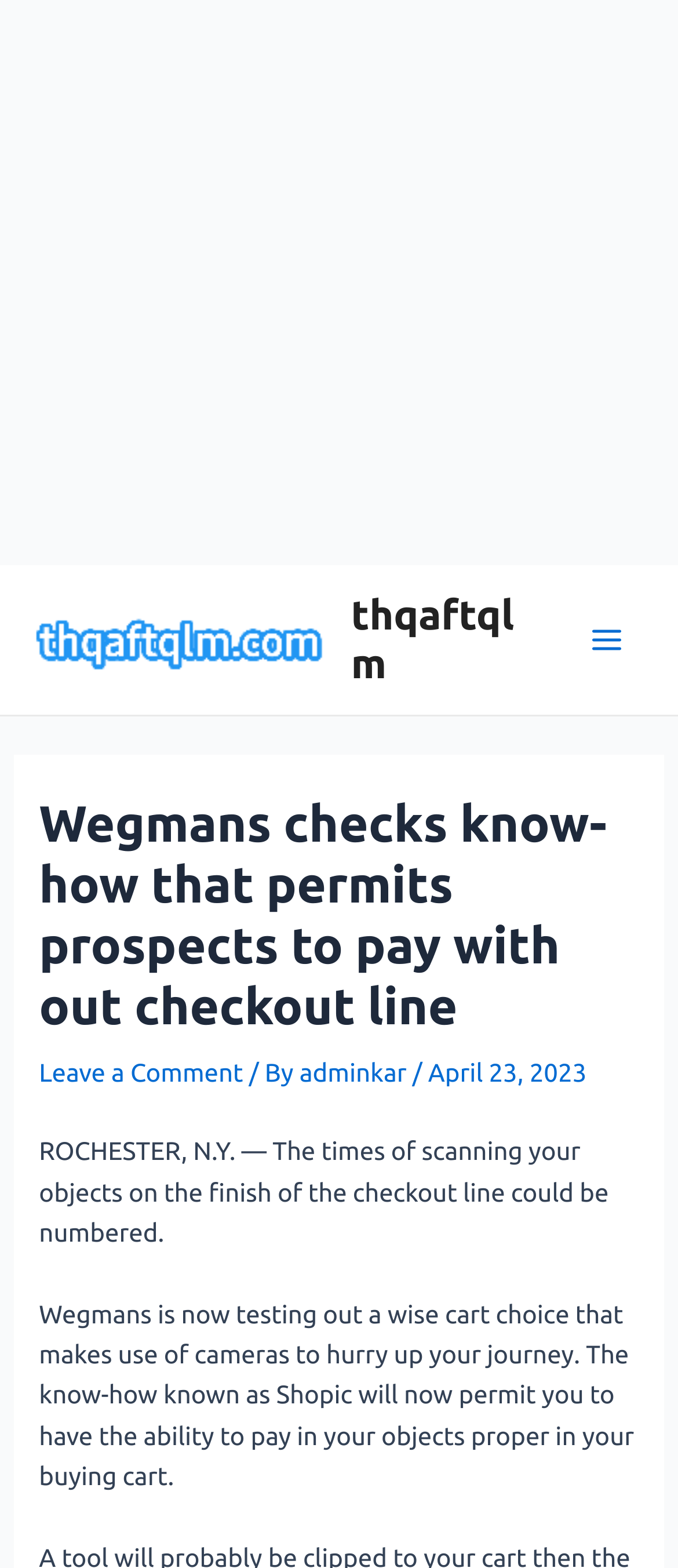Could you identify the text that serves as the heading for this webpage?

Wegmans checks know-how that permits prospects to pay with out checkout line